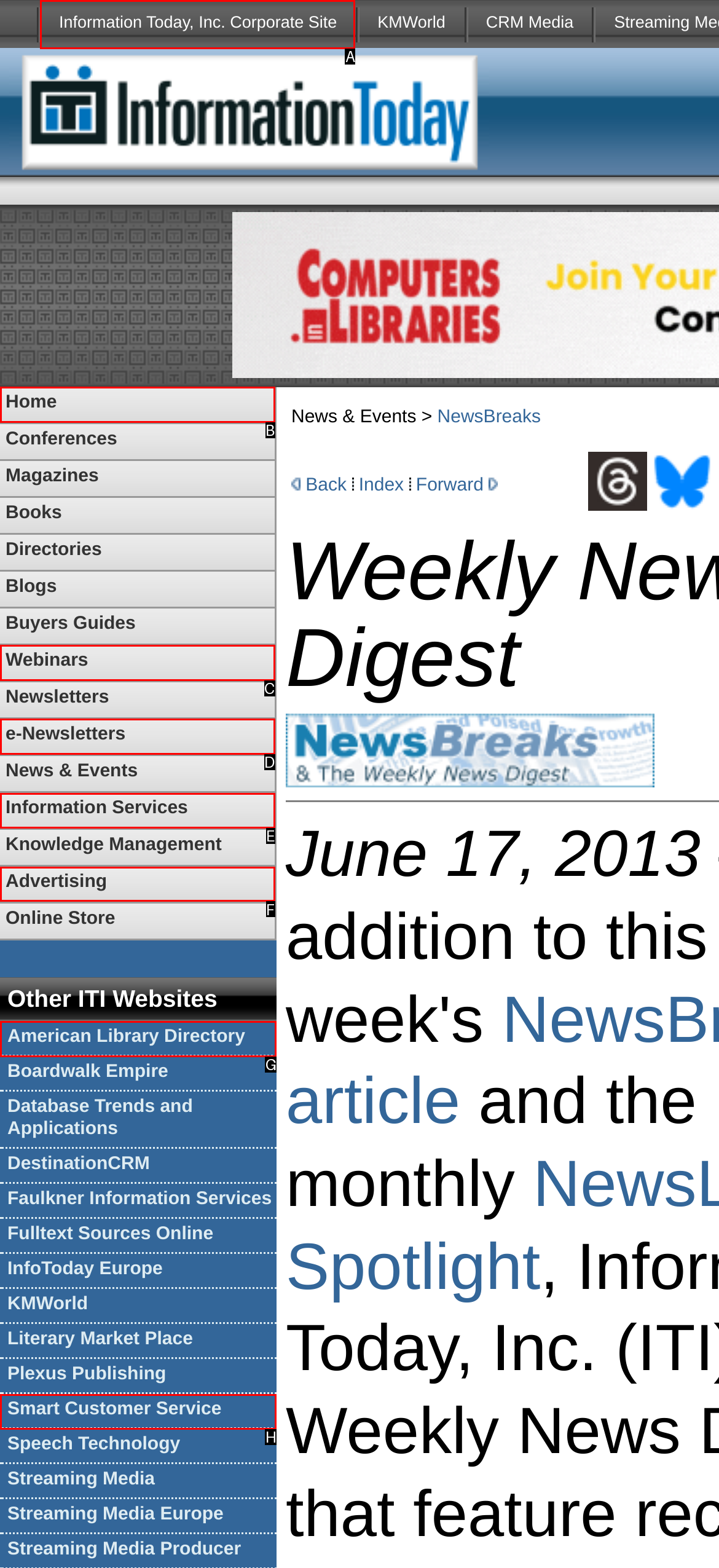Select the letter of the UI element you need to click to complete this task: Click on Information Today, Inc. Corporate Site.

A